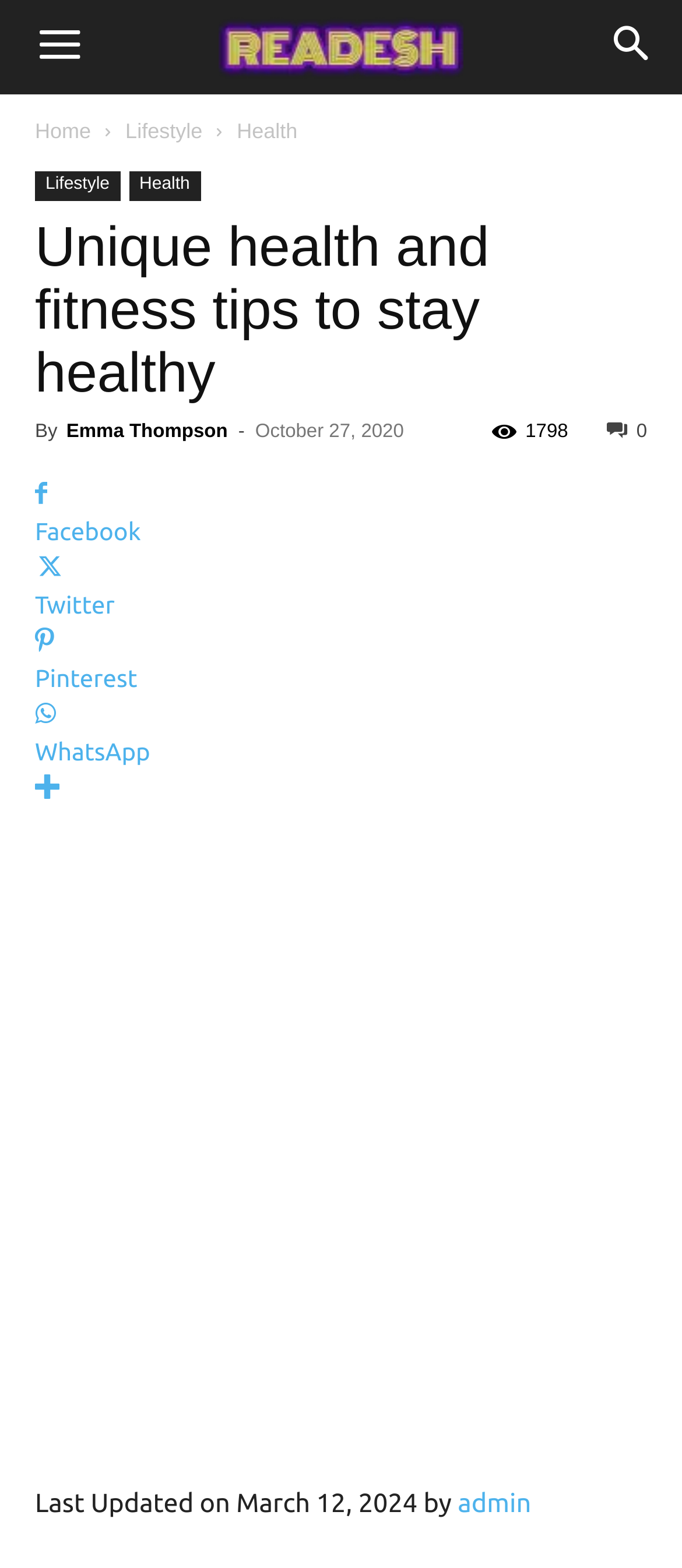Elaborate on the information and visuals displayed on the webpage.

The webpage is about health and fitness tips, with a focus on living a healthy life. At the top left corner, there is a button labeled "Menu" and a logo of "Readish" next to it. On the top right corner, there is a search link. Below the logo, there are navigation links to "Home", "Lifestyle", and "Health", with "Health" being the currently selected option.

Below the navigation links, there is a header section with a heading that reads "Unique health and fitness tips to stay healthy". The author of the article, "Emma Thompson", is credited below the heading, along with the date "October 27, 2020". There is also a social media section with links to Facebook, Twitter, Pinterest, WhatsApp, and another unknown platform.

The main content of the webpage is a section titled "Health and fitness tips", which includes an image related to the topic. At the bottom of the page, there is a note indicating that the content was last updated on March 12, 2024, by "admin".